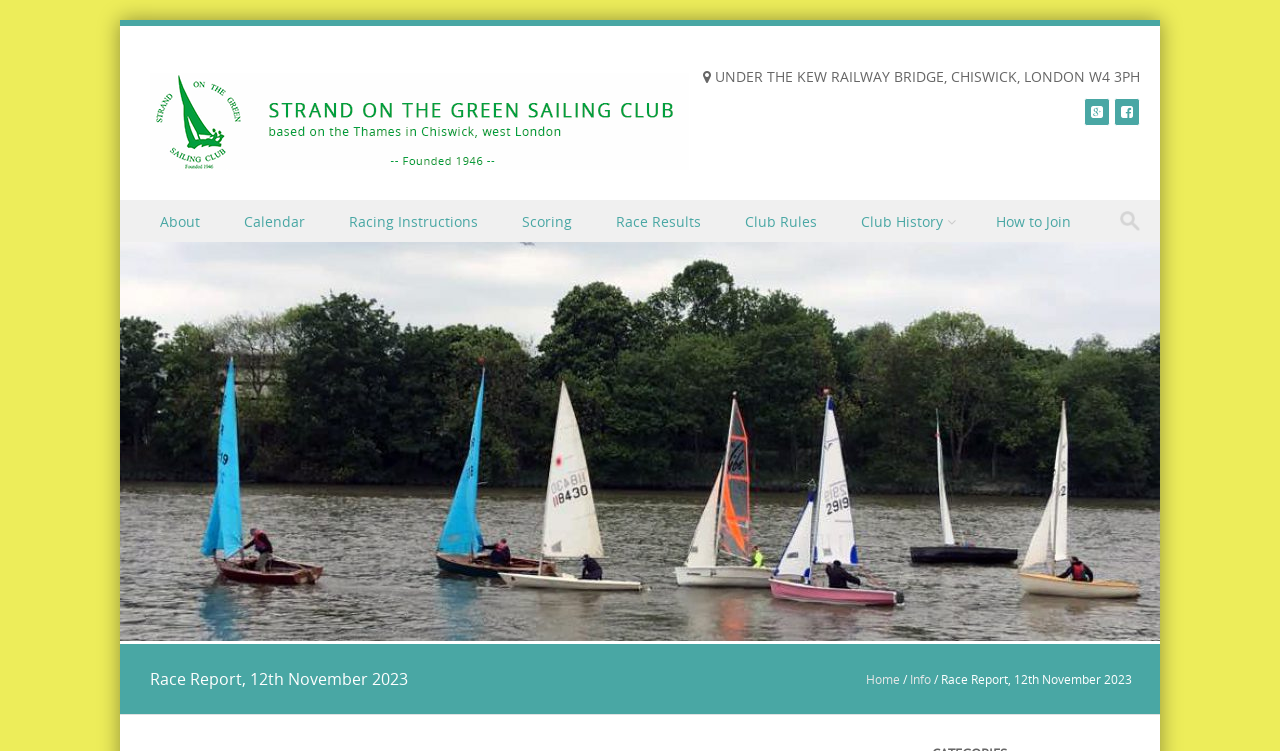Identify the bounding box of the UI element that matches this description: "Menu".

[0.094, 0.299, 0.152, 0.349]